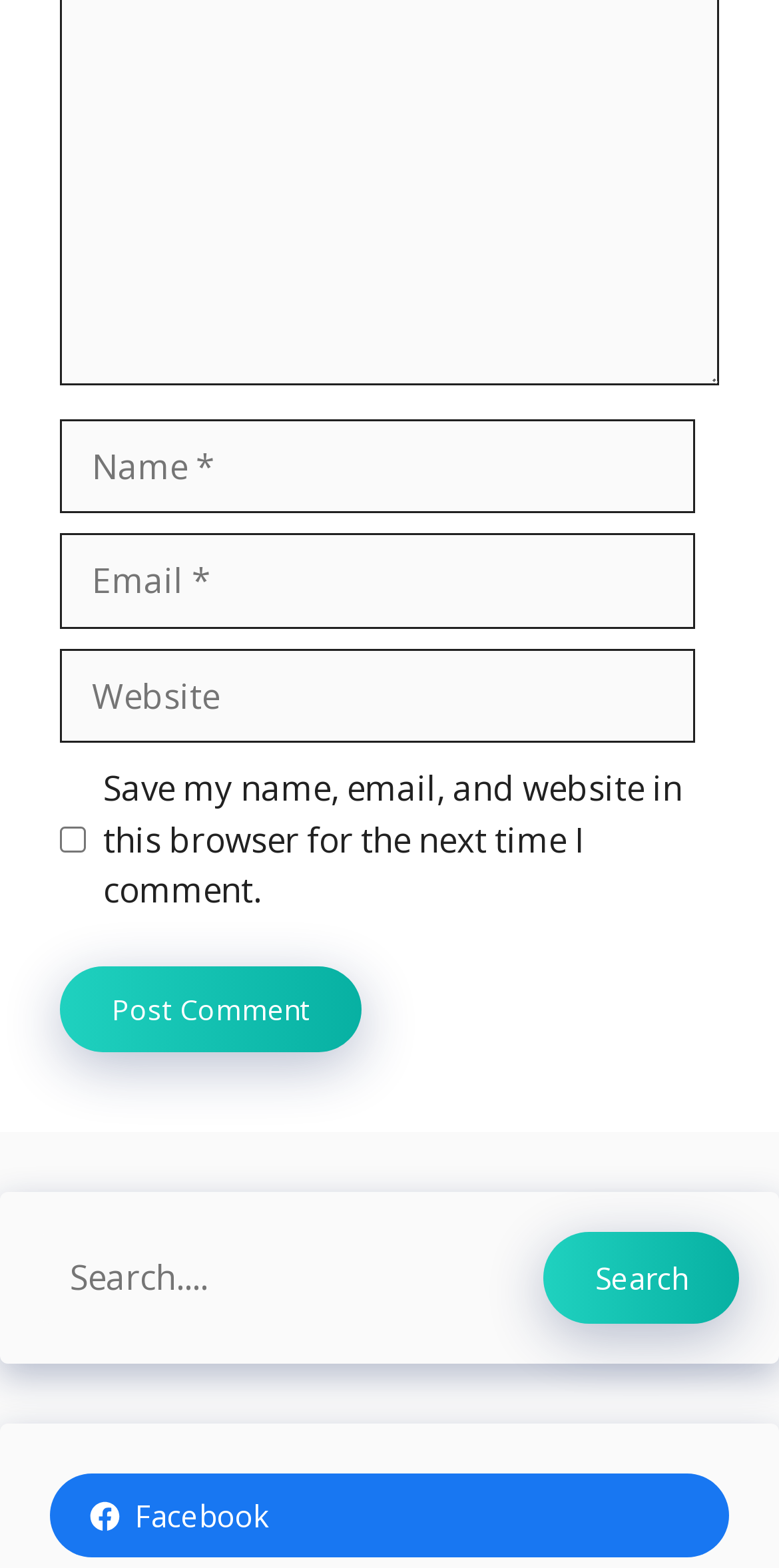Identify the bounding box coordinates for the UI element described as: "parent_node: Comment name="email" placeholder="Email *"".

[0.077, 0.341, 0.892, 0.401]